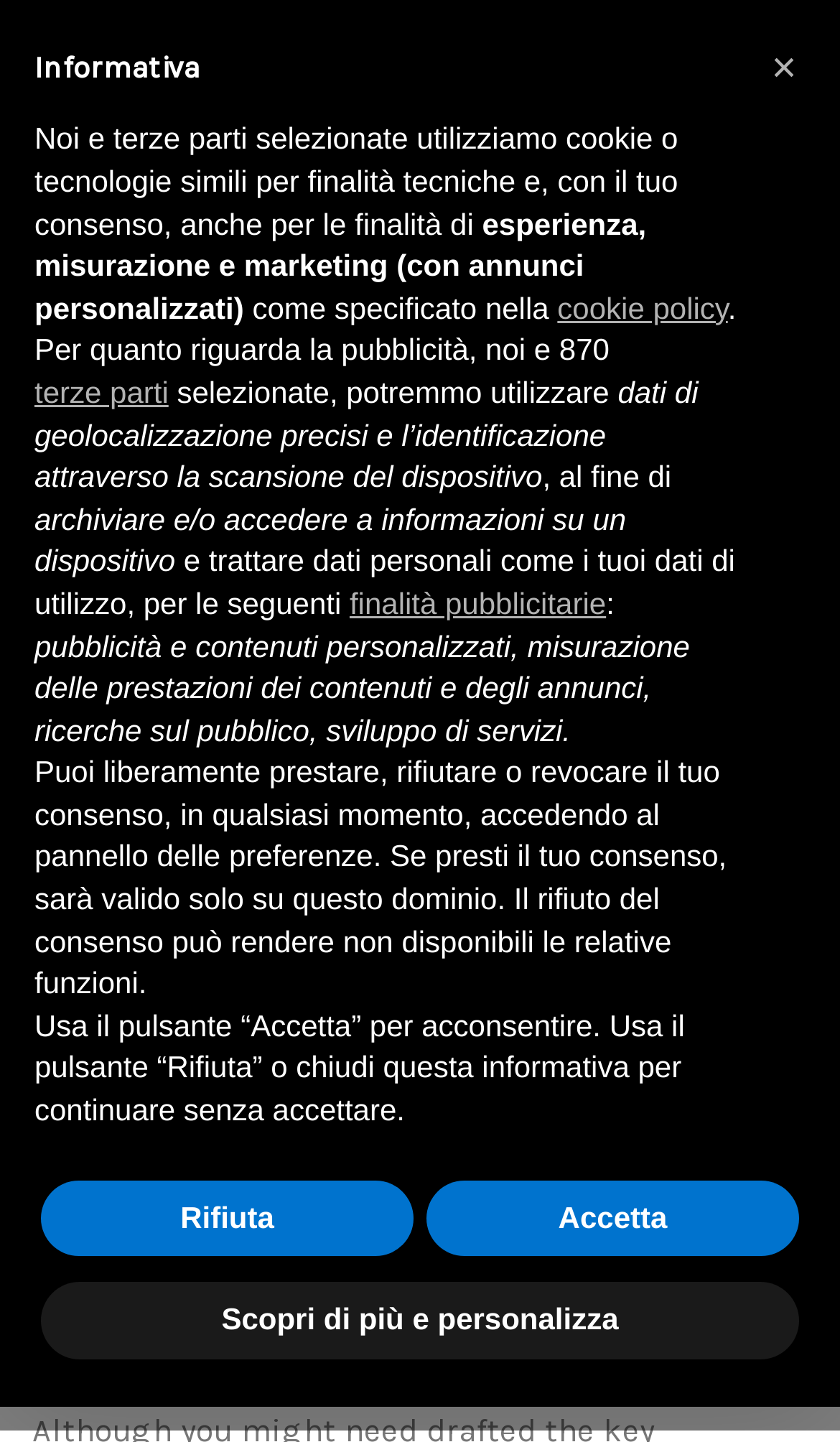Can you identify the bounding box coordinates of the clickable region needed to carry out this instruction: 'Click the link to write high'? The coordinates should be four float numbers within the range of 0 to 1, stated as [left, top, right, bottom].

[0.038, 0.037, 0.631, 0.094]